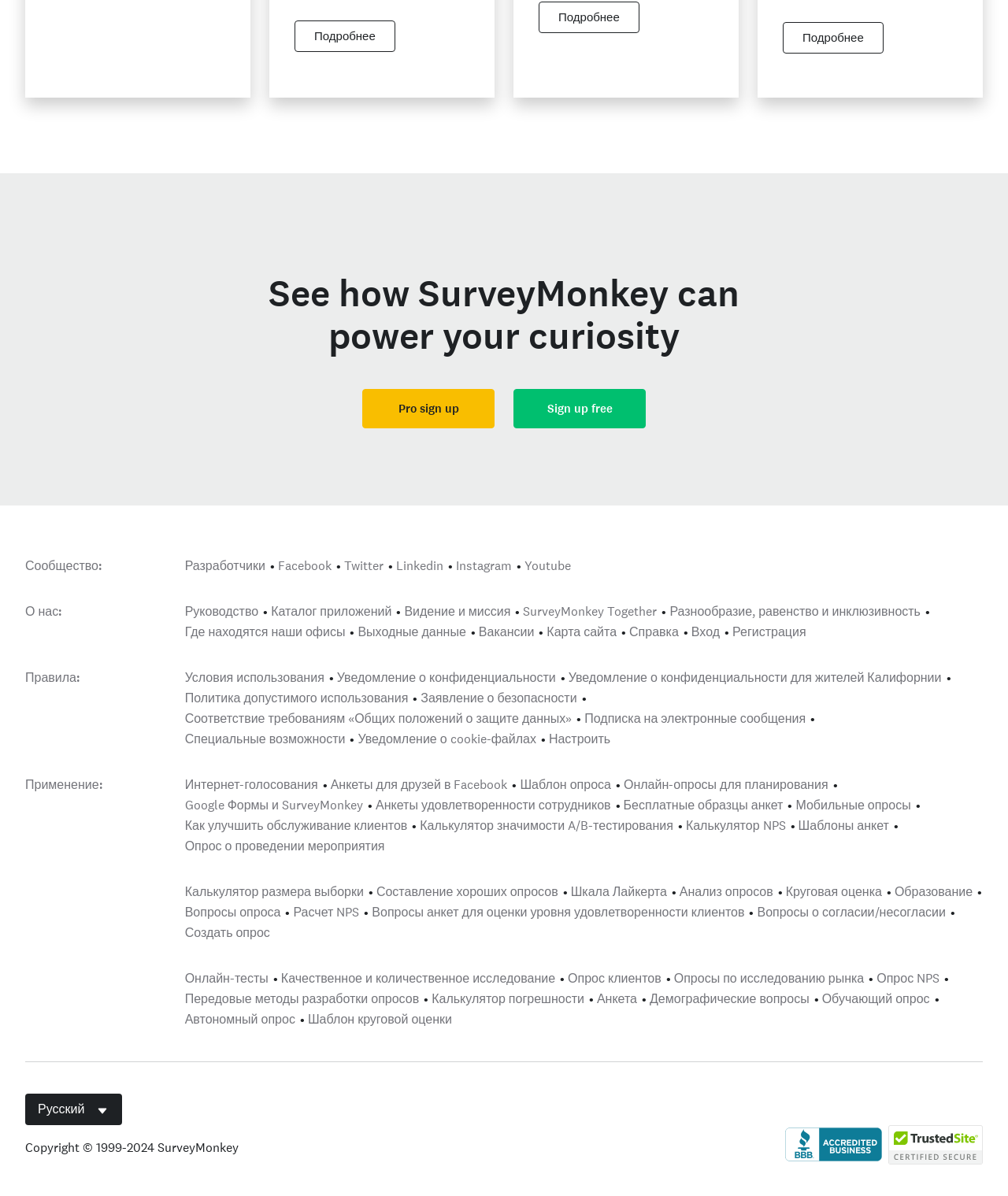Please identify the bounding box coordinates of the element that needs to be clicked to execute the following command: "Explore the community". Provide the bounding box using four float numbers between 0 and 1, formatted as [left, top, right, bottom].

[0.025, 0.466, 0.102, 0.48]